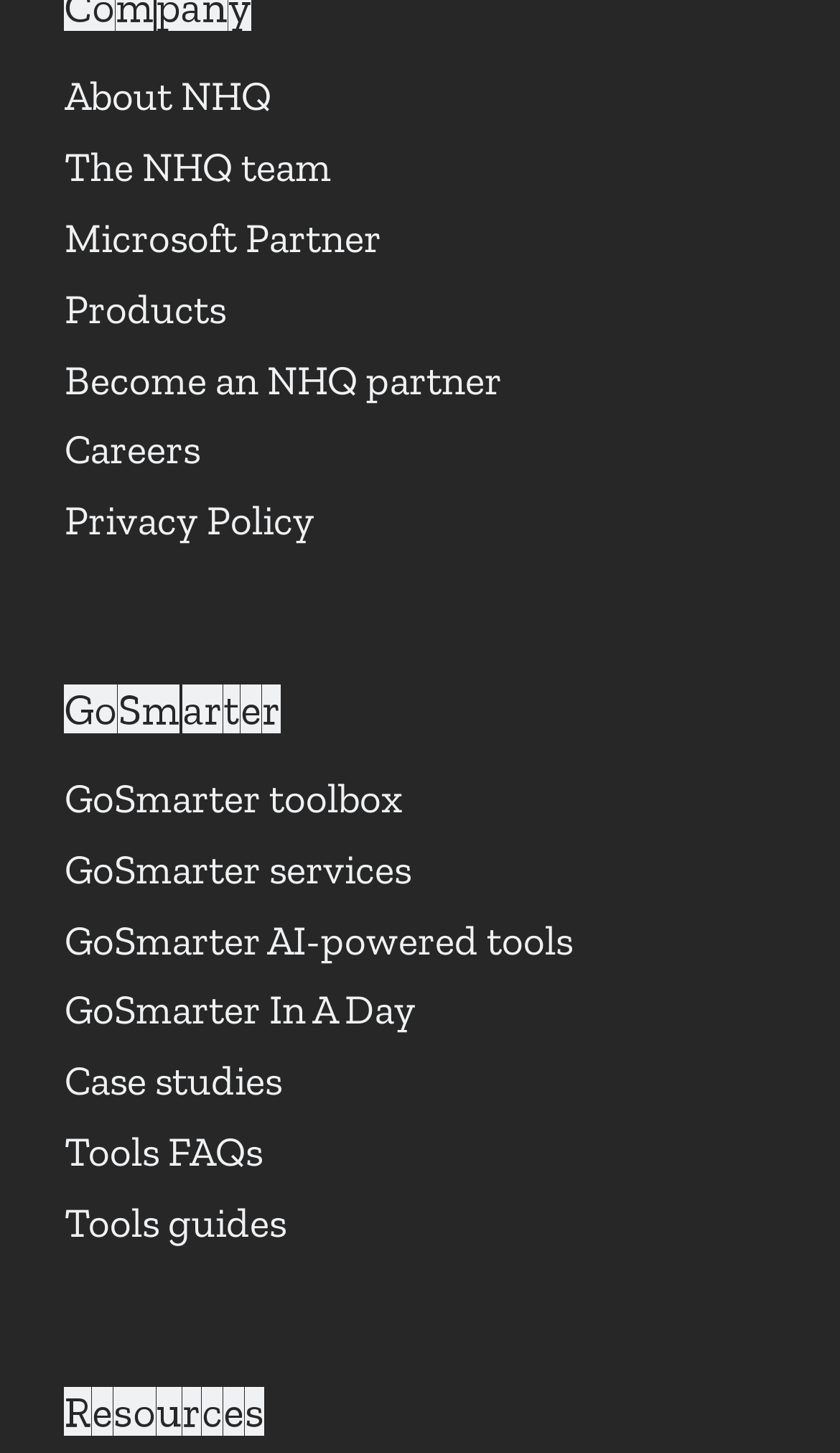Identify the bounding box coordinates of the element to click to follow this instruction: 'View case studies'. Ensure the coordinates are four float values between 0 and 1, provided as [left, top, right, bottom].

[0.077, 0.727, 0.336, 0.761]